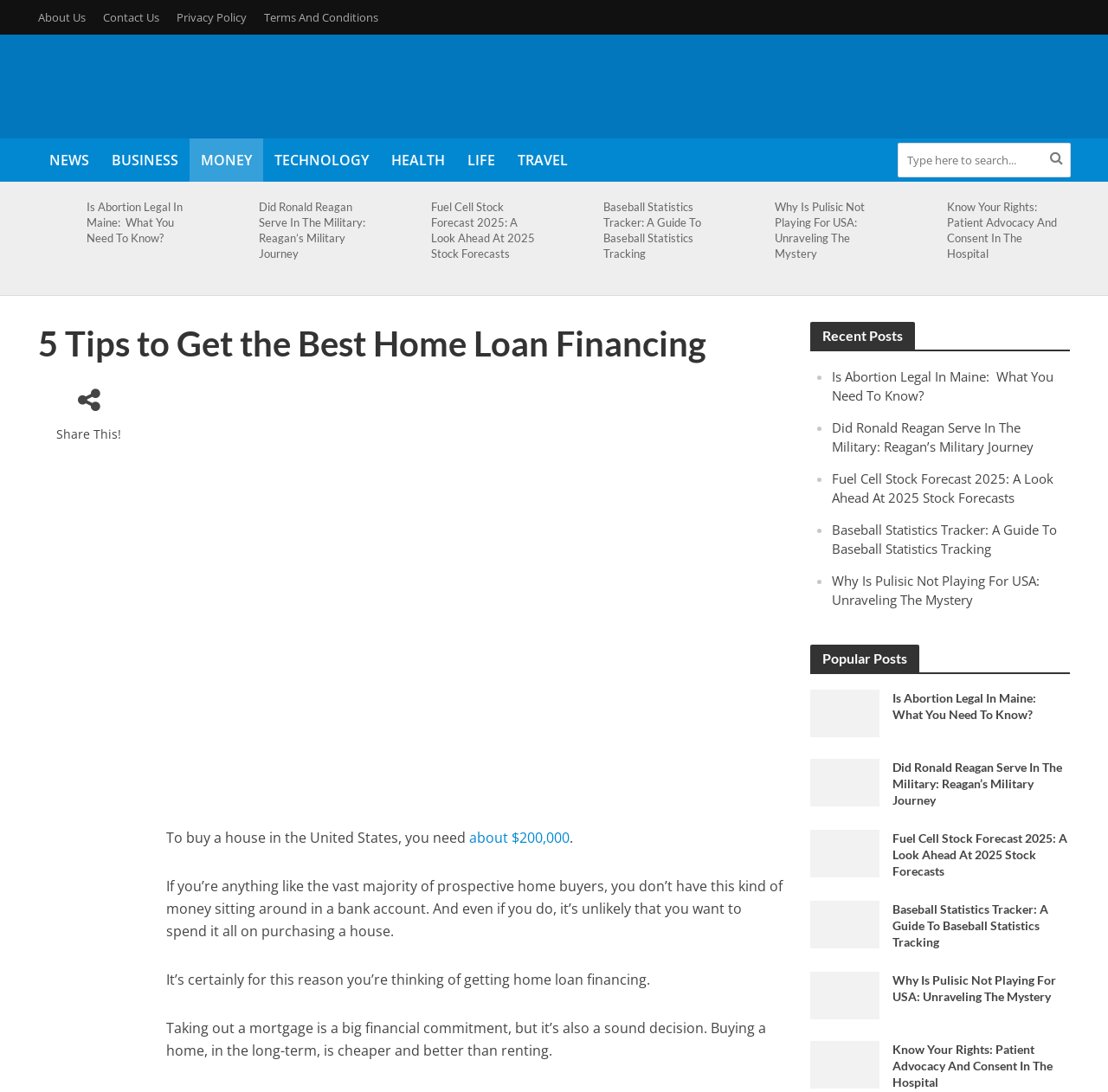Identify the bounding box of the UI element described as follows: "News". Provide the coordinates as four float numbers in the range of 0 to 1 [left, top, right, bottom].

None